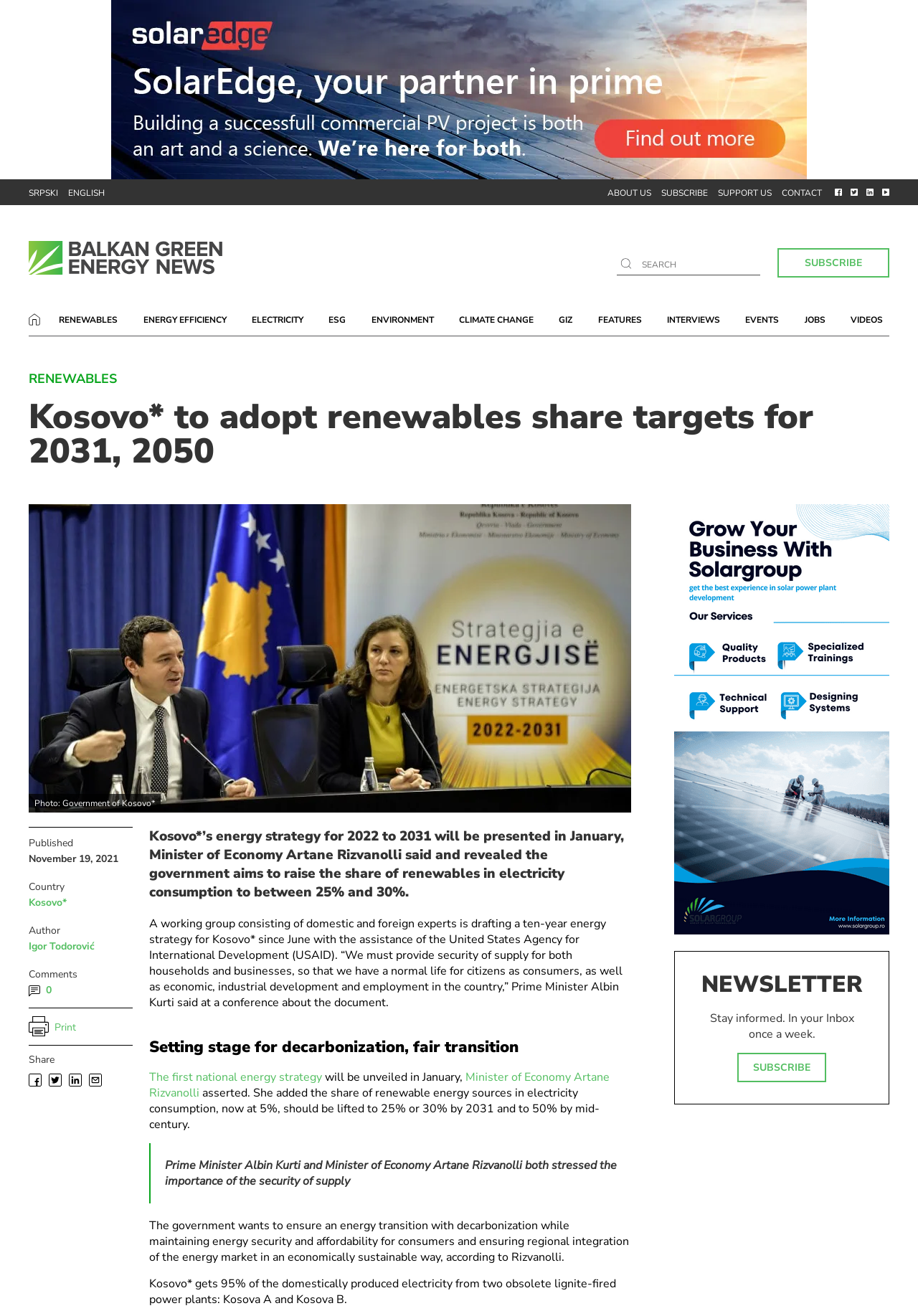What is the name of the agency assisting in drafting a ten-year energy strategy for Kosovo?
Refer to the screenshot and deliver a thorough answer to the question presented.

According to the webpage, a working group consisting of domestic and foreign experts is drafting a ten-year energy strategy for Kosovo* since June with the assistance of the United States Agency for International Development (USAID).